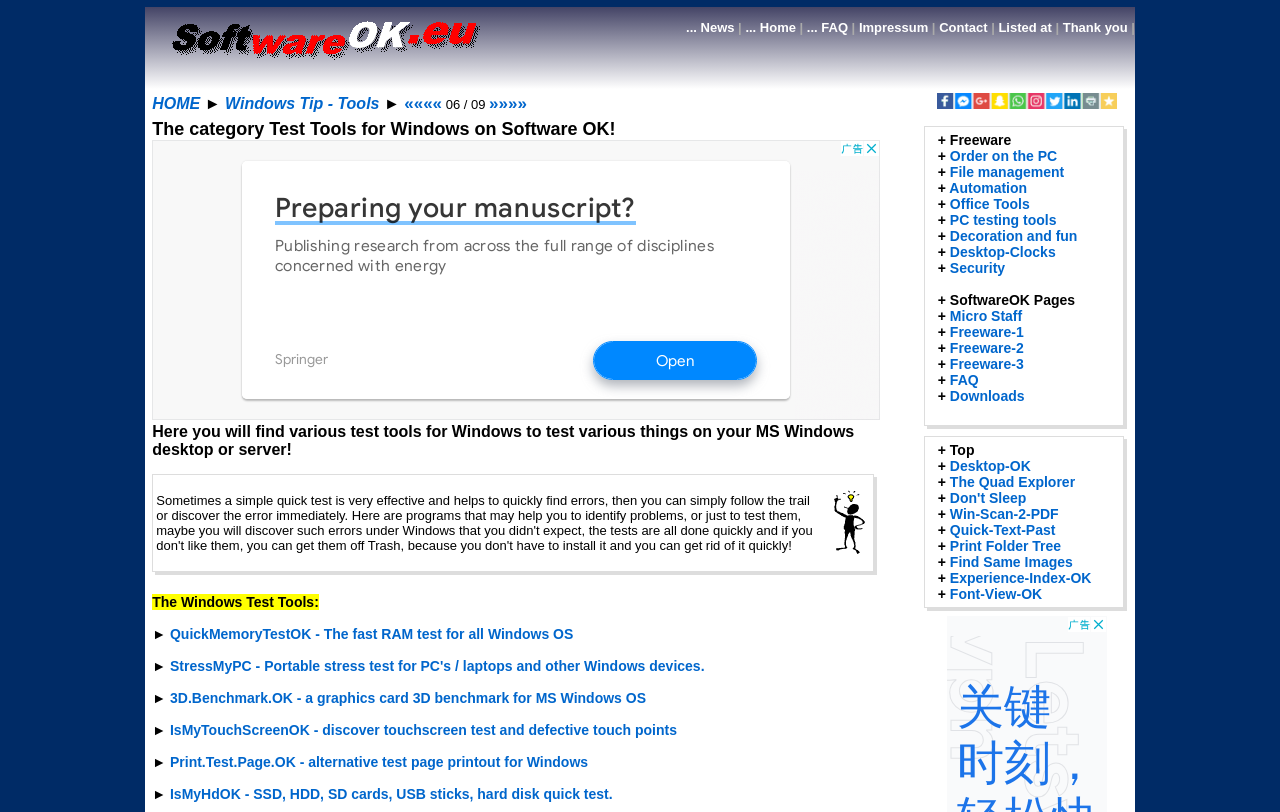Please identify the bounding box coordinates of the element that needs to be clicked to execute the following command: "Click on the 'QuickMemoryTestOK - The fast RAM test for all Windows OS' link". Provide the bounding box using four float numbers between 0 and 1, formatted as [left, top, right, bottom].

[0.133, 0.77, 0.448, 0.79]